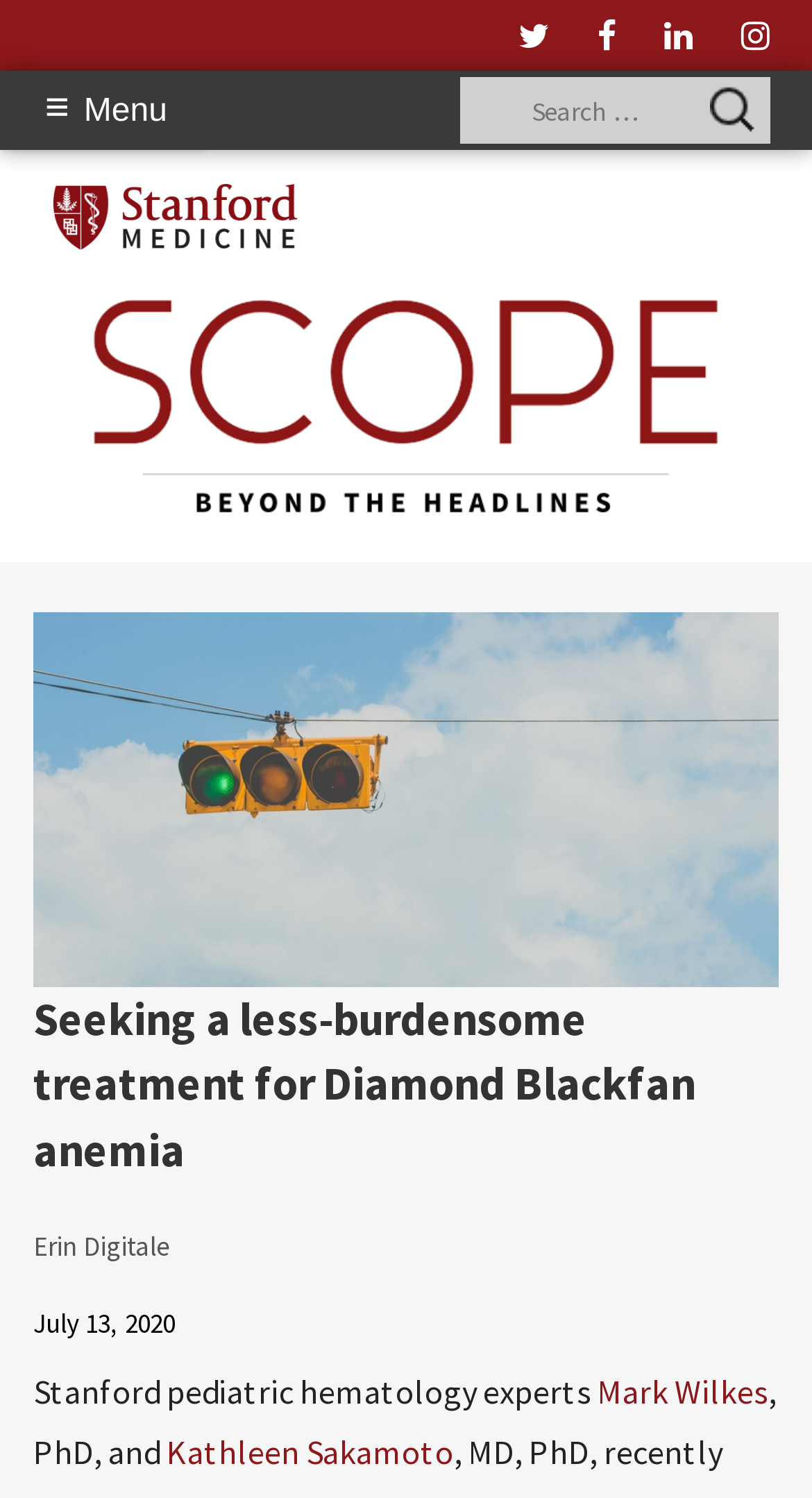Given the element description "parent_node: Logo Left Content" in the screenshot, predict the bounding box coordinates of that UI element.

[0.062, 0.122, 0.369, 0.167]